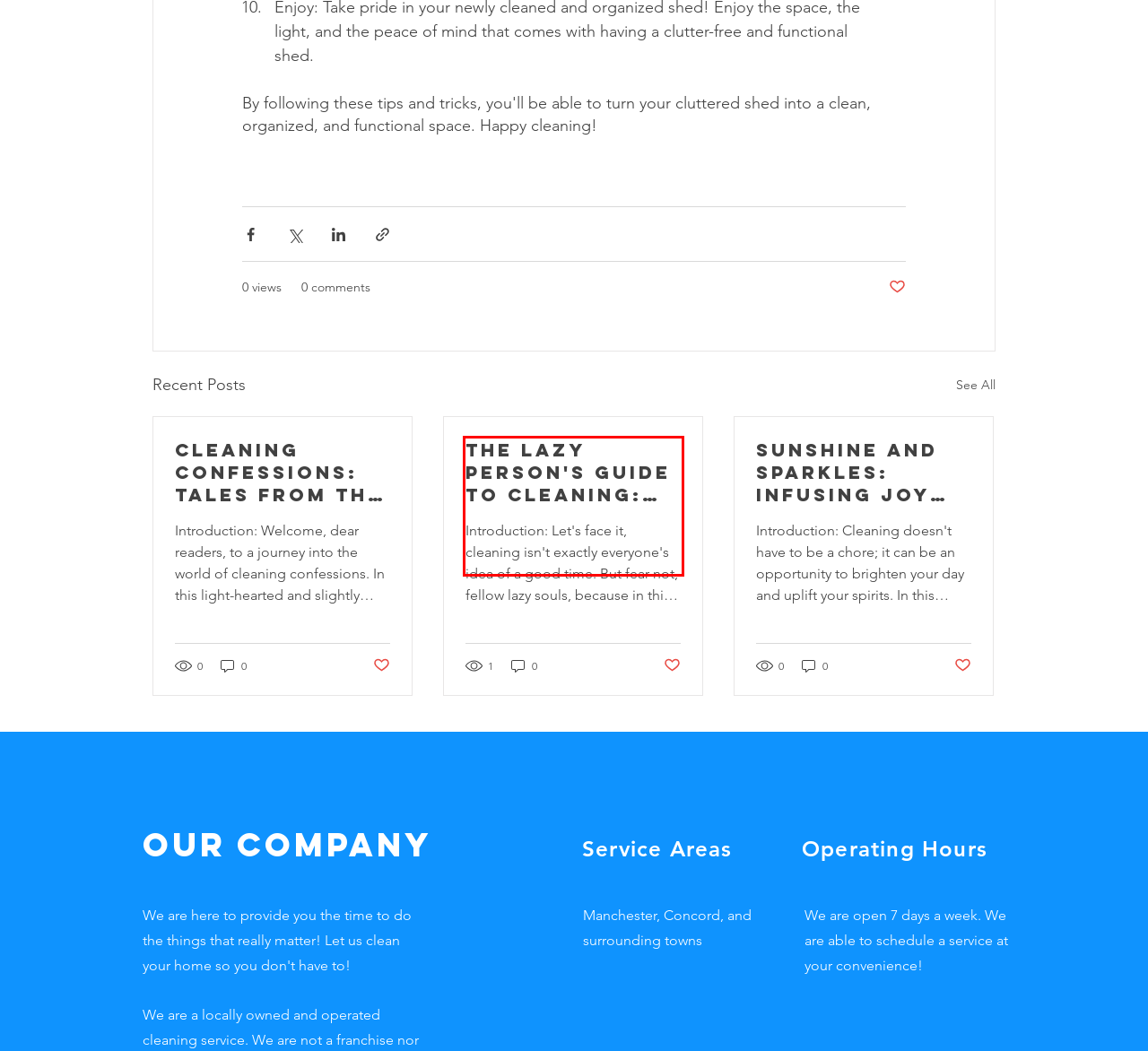Given a screenshot of a webpage with a red bounding box highlighting a UI element, choose the description that best corresponds to the new webpage after clicking the element within the red bounding box. Here are your options:
A. Cleaning Confessions: Tales from the Trenches of Household Hygiene
B. Contact | After All Services
C. Sunshine and Sparkles: Infusing Joy into Your Cleaning Routine
D. Bookings | After All Services
E. The Lazy Person's Guide to Cleaning: How to Get the Job Done with Minimal Effort
F. About Us | After All Services
G. Website Builder - Create a Free Website Today | Wix.com
H. FAQ | After All Services

E